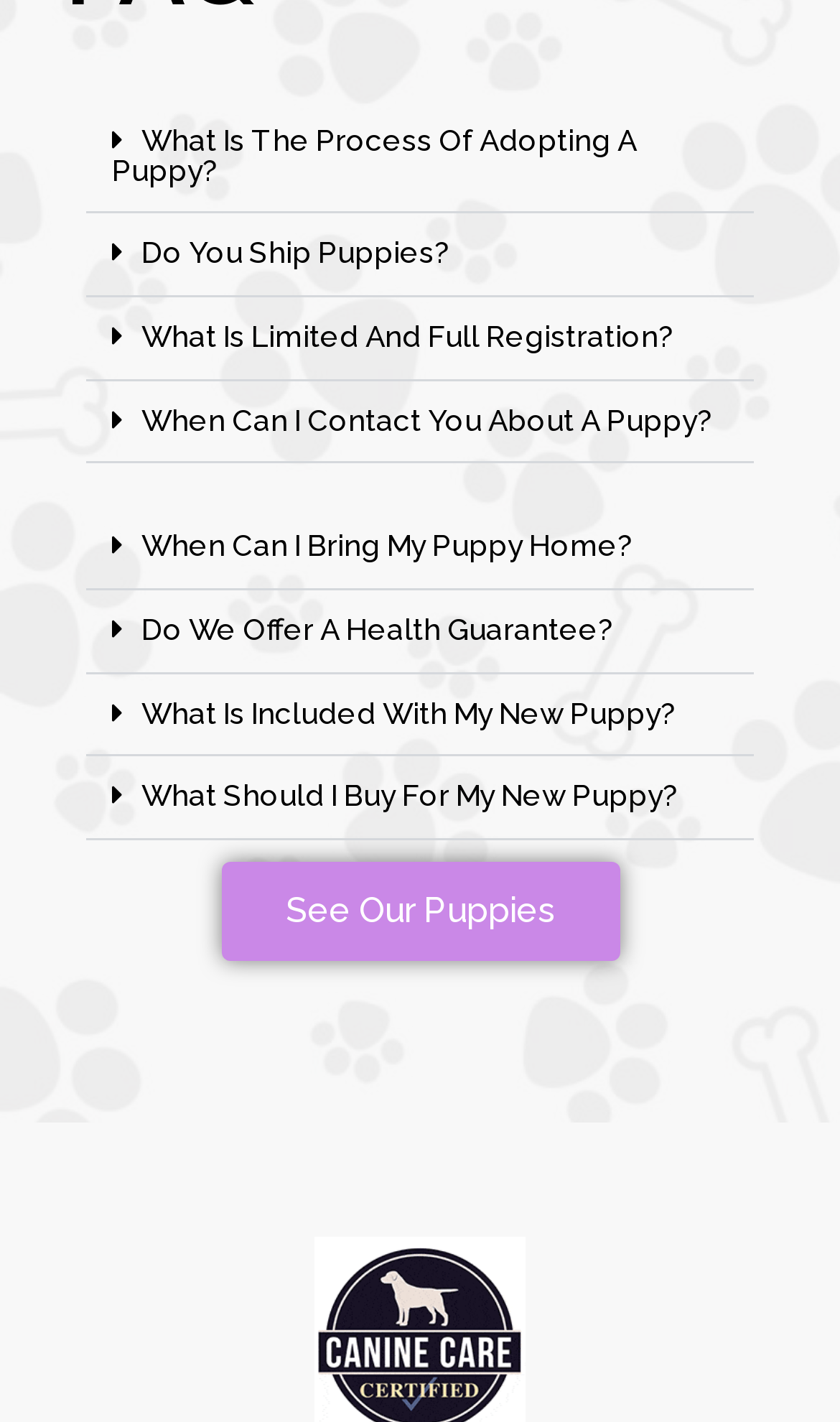Please specify the bounding box coordinates for the clickable region that will help you carry out the instruction: "Click on 'What Is The Process Of Adopting A Puppy?'".

[0.103, 0.071, 0.897, 0.15]